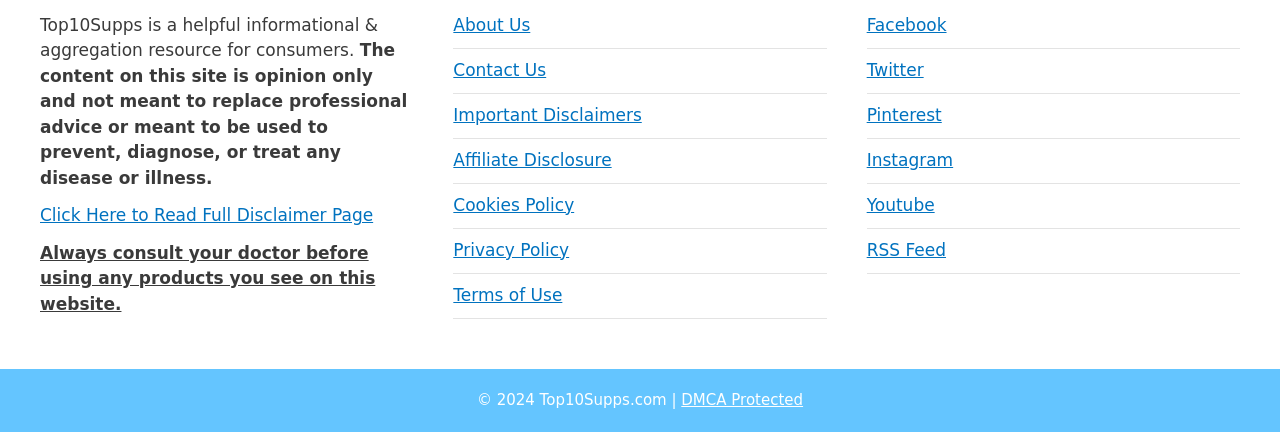Locate the bounding box coordinates of the region to be clicked to comply with the following instruction: "Follow on Facebook". The coordinates must be four float numbers between 0 and 1, in the form [left, top, right, bottom].

[0.677, 0.034, 0.739, 0.08]